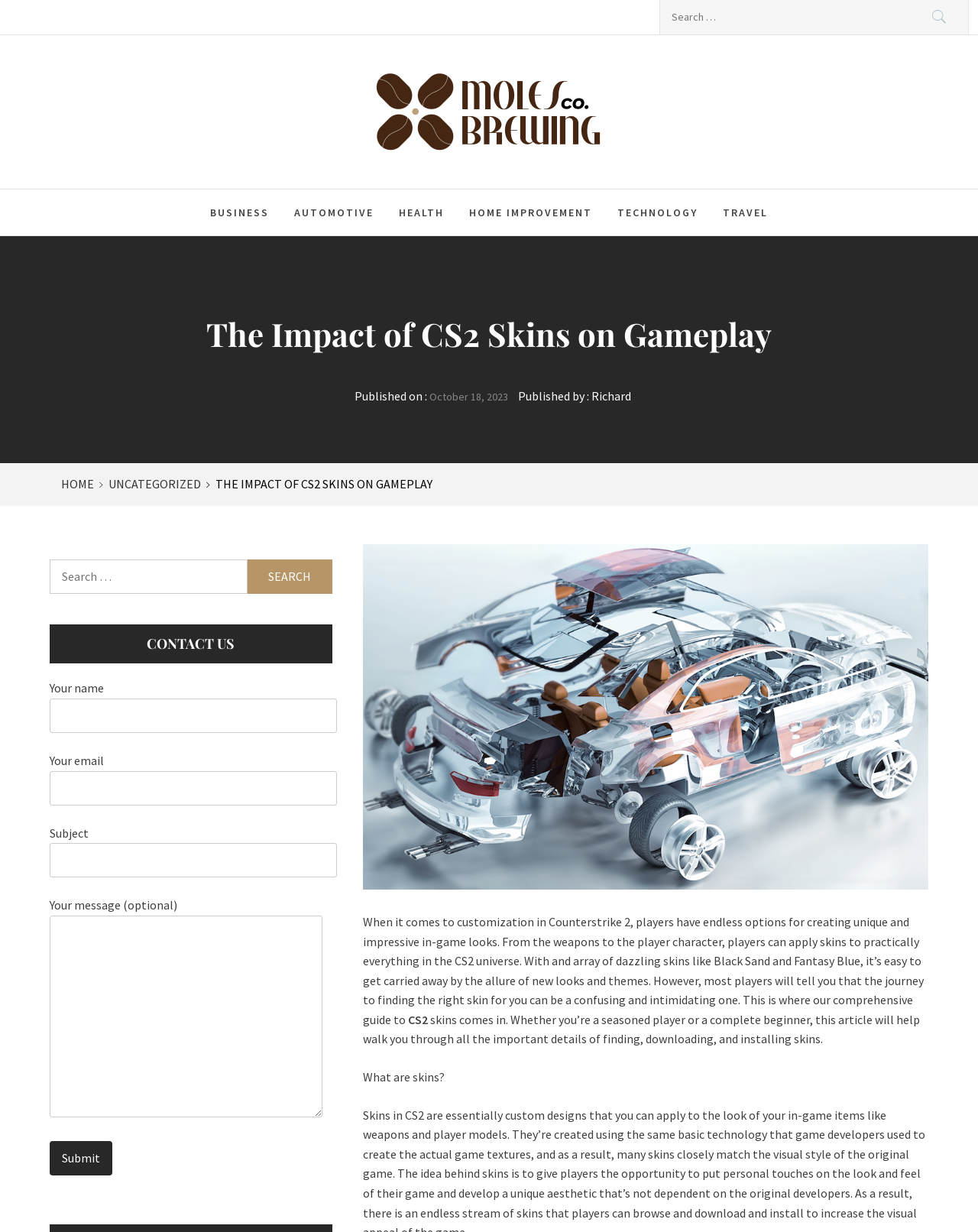Locate the coordinates of the bounding box for the clickable region that fulfills this instruction: "Submit a message".

[0.051, 0.926, 0.115, 0.954]